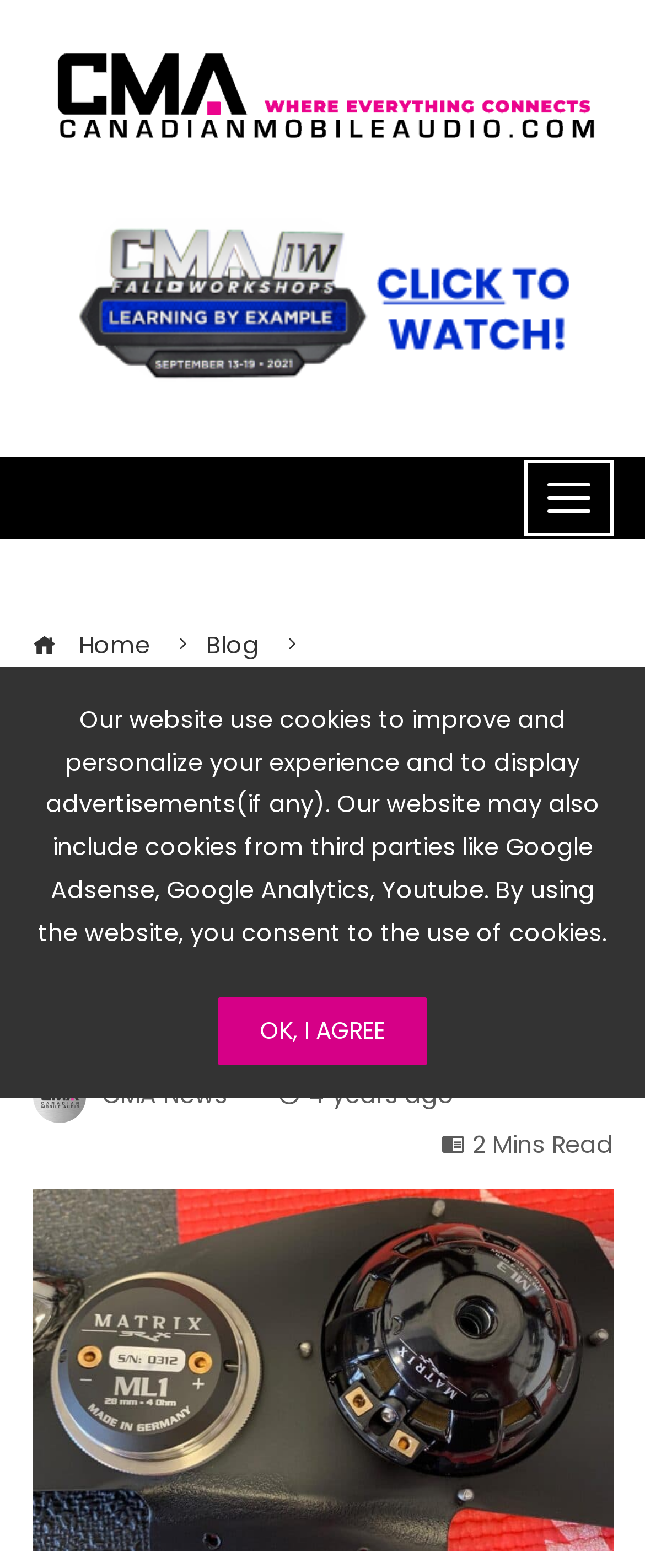Answer the question below with a single word or a brief phrase: 
What is the estimated reading time of the article?

2 Mins